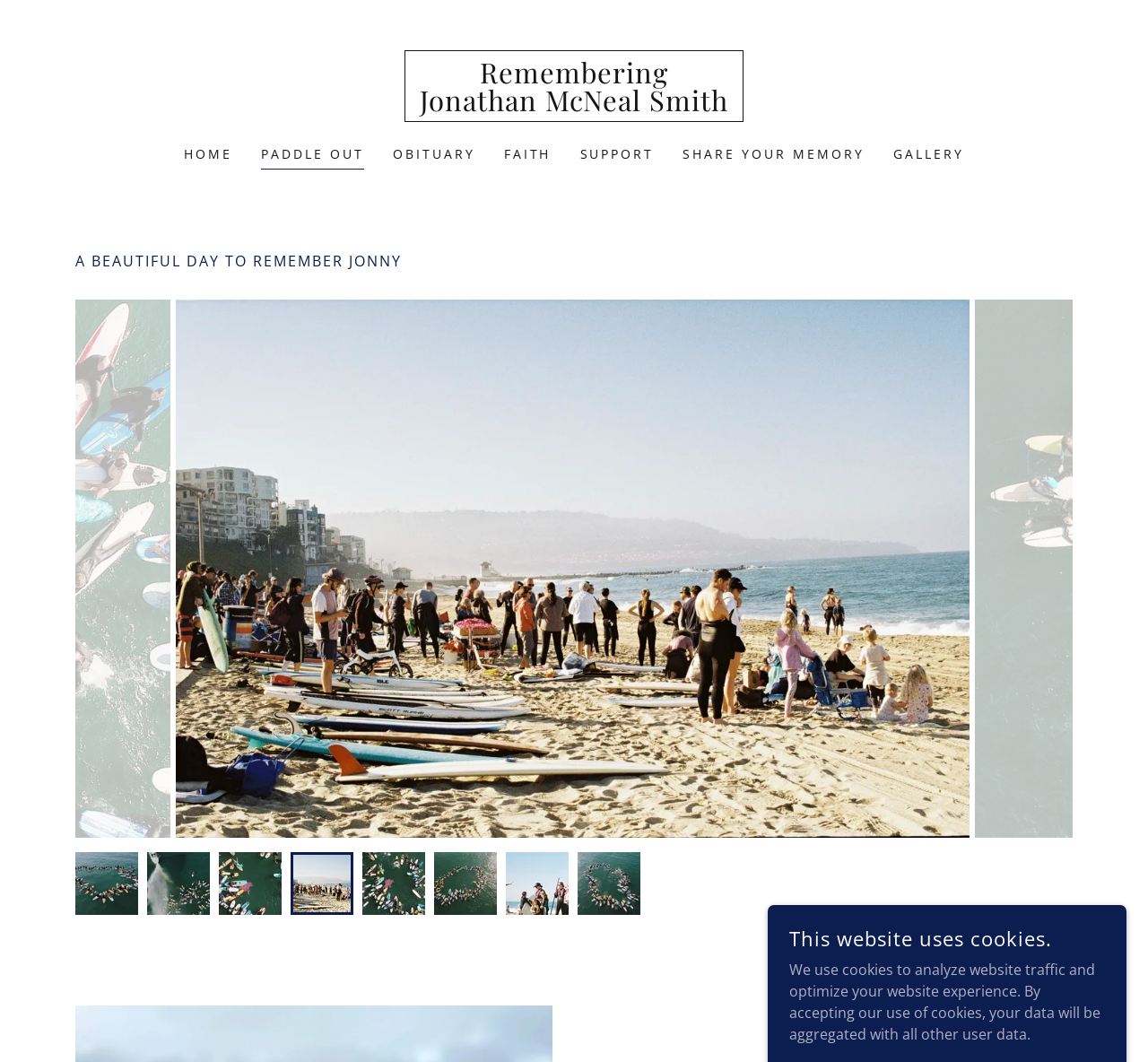Can you determine the bounding box coordinates of the area that needs to be clicked to fulfill the following instruction: "Click the left button"?

[0.066, 0.517, 0.094, 0.554]